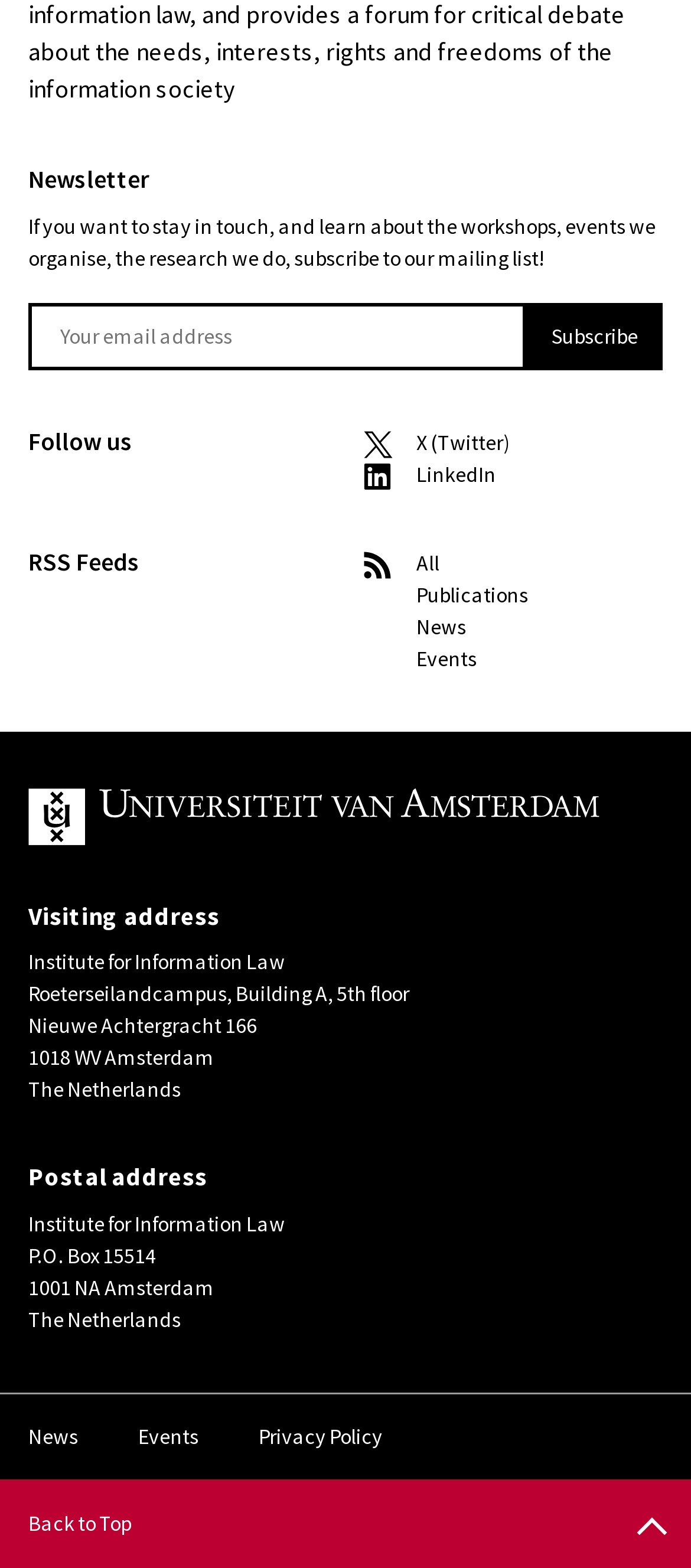What is the purpose of the textbox?
Using the details from the image, give an elaborate explanation to answer the question.

The textbox is labeled 'Your email address' and is located next to a 'Subscribe' button, indicating that it is used to enter an email address to subscribe to a mailing list.